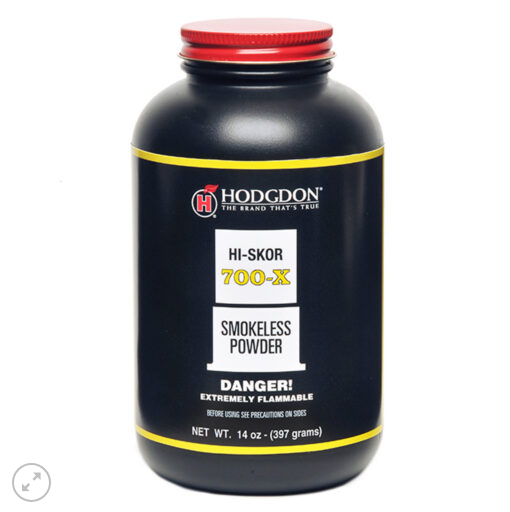Please examine the image and answer the question with a detailed explanation:
What is the warning message on the label?

The caption states that the label prominently displays a cautionary message, which is 'DANGER! EXTREMELY FLAMMABLE', indicating the warning message on the label.